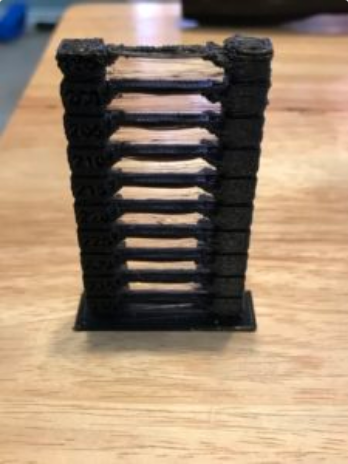What is the environment where the tower is placed?
Please provide a comprehensive answer based on the contents of the image.

The background of the image suggests a workspace environment, which is further emphasized by the caption's mention of the tower's practical application in 3D printing projects. This implies that the tower is placed in a workspace or area where 3D printing activities take place.